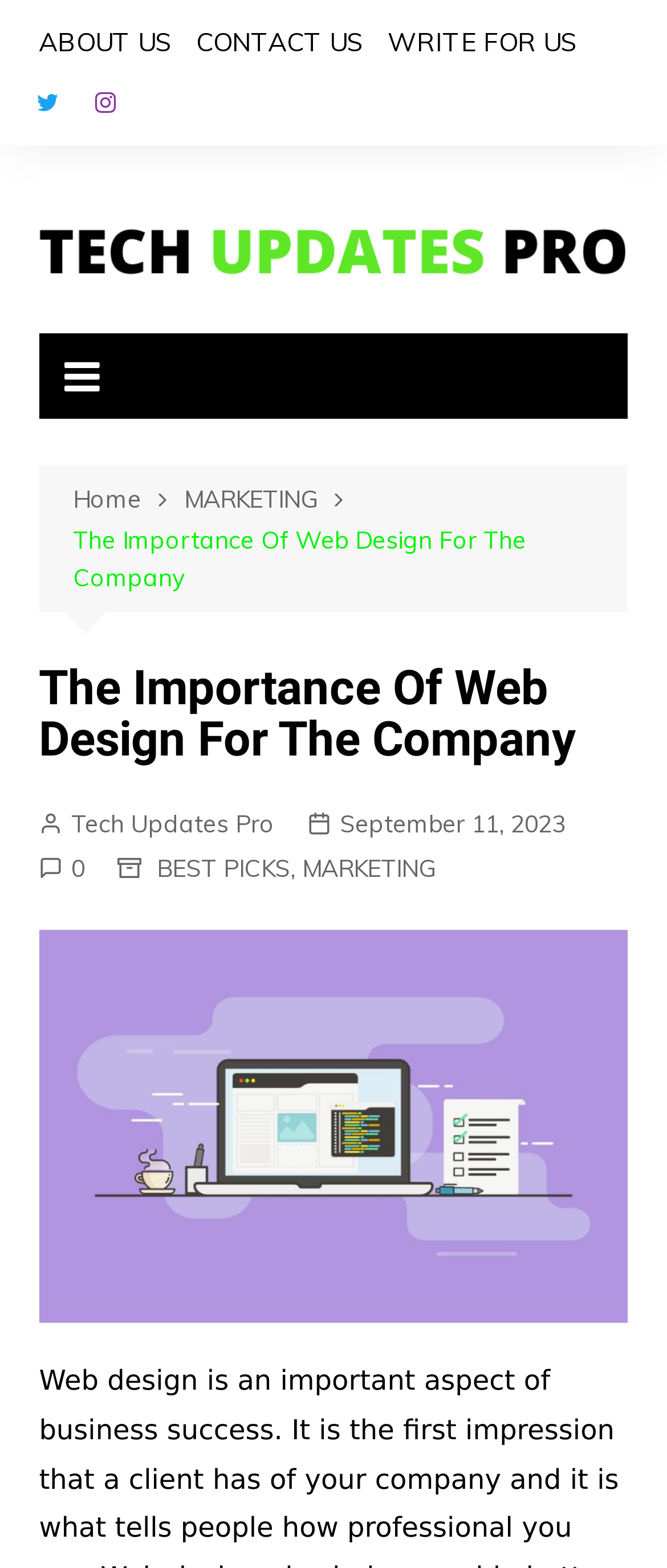How many social media links are present?
Could you please answer the question thoroughly and with as much detail as possible?

There are two social media links present on the webpage, one for Twitter and one for Instagram, which can be found in the top-right corner of the webpage.